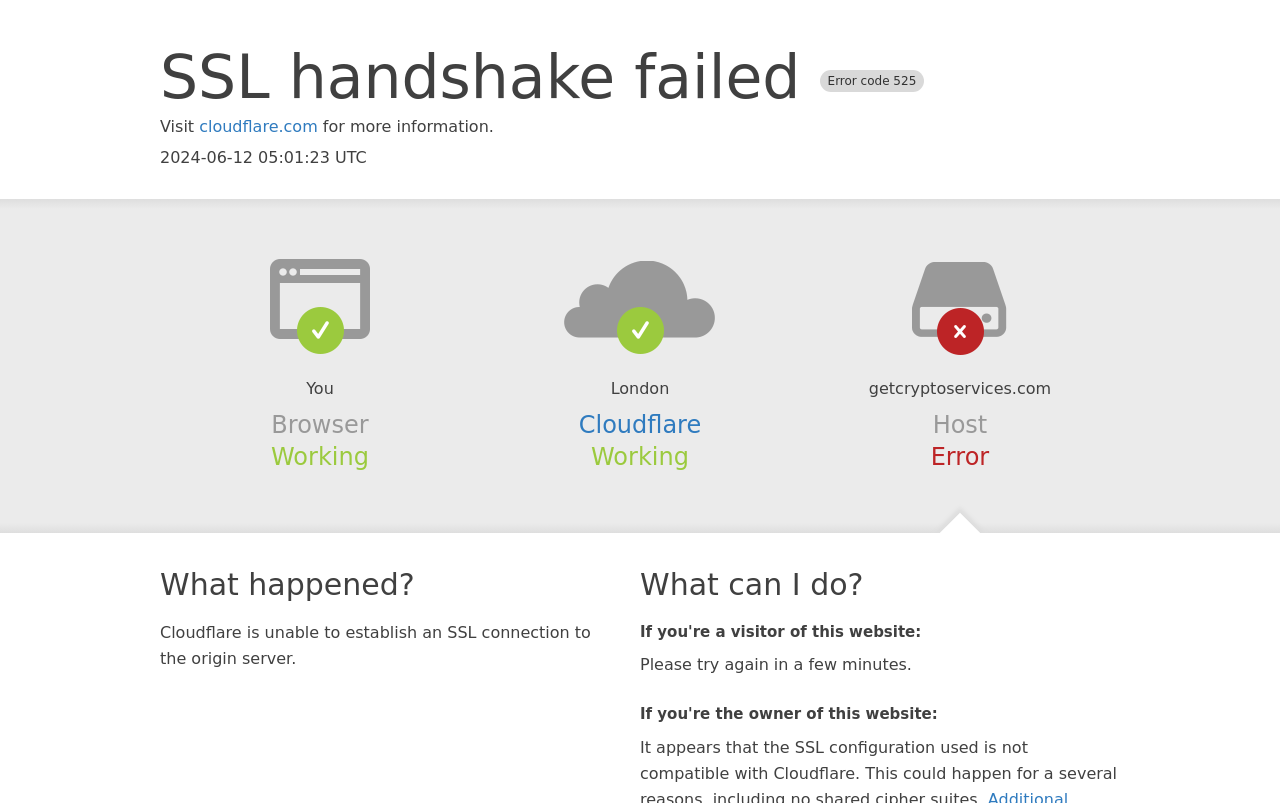Produce a meticulous description of the webpage.

The webpage appears to be an error page from Cloudflare, indicating that an SSL handshake failed with the error code 525. At the top of the page, there is a heading that displays the error message "SSL handshake failed Error code 525". Below this heading, there is a link to Cloudflare's website, accompanied by a brief message "Visit cloudflare.com for more information."

On the left side of the page, there is a section that displays information about the browser, including the location "London" and the status "Working". Below this section, there is a heading "Cloudflare" with a link to Cloudflare's website, and another status indicator showing "Working".

On the right side of the page, there is a section that displays information about the host, including the domain "getcryptoservices.com" and the status "Error". Below this section, there are three headings: "What happened?", "What can I do?", and two subheadings "If you're a visitor of this website:" and "If you're the owner of this website:". The "What happened?" section explains that Cloudflare is unable to establish an SSL connection to the origin server. The "What can I do?" section provides instructions for visitors and owners of the website, including trying again in a few minutes and checking the website's configuration.

There are no images on the page, and the layout is primarily composed of text elements, including headings, links, and static text.